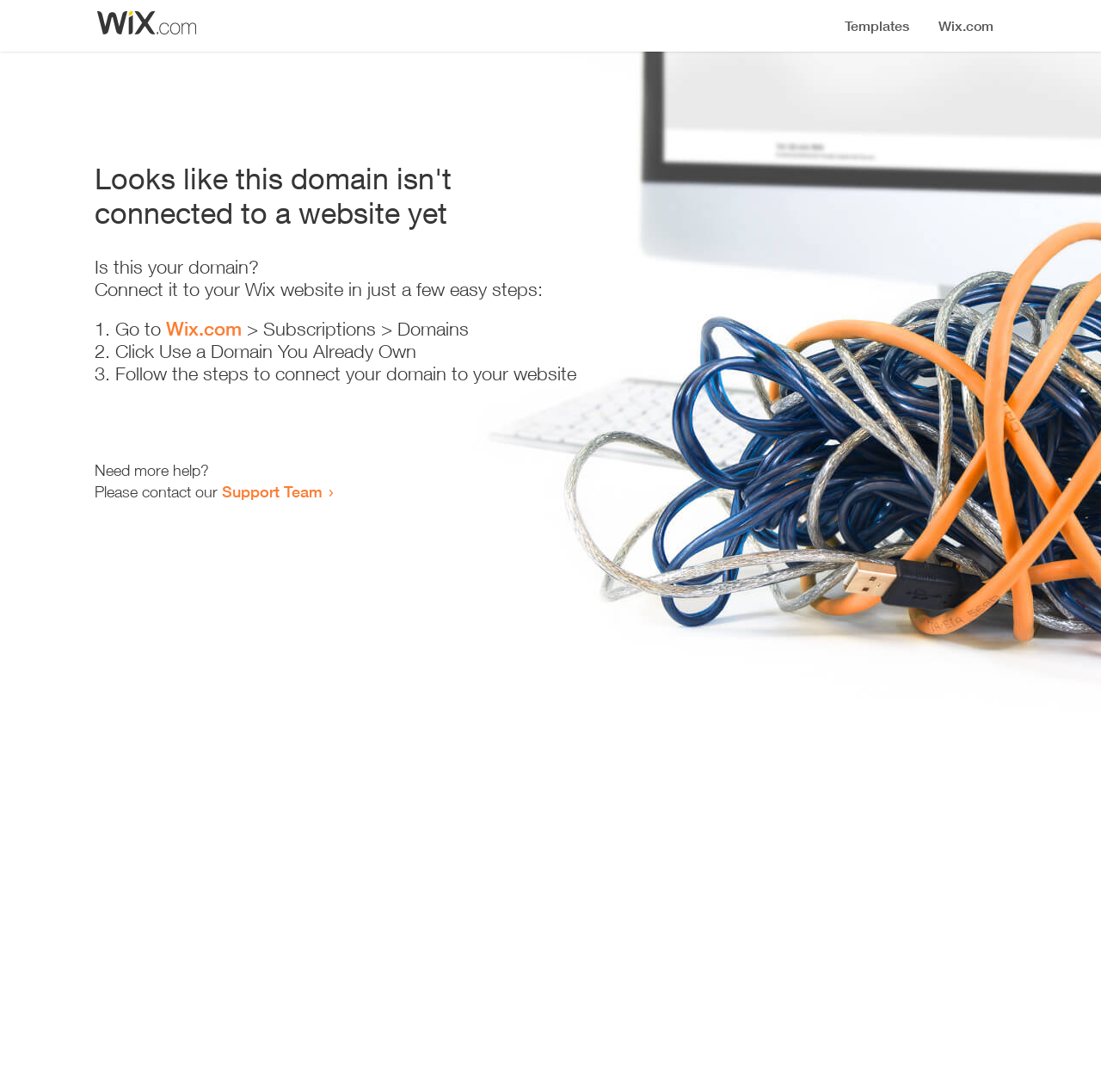Answer the question in one word or a short phrase:
What do I need to do to connect my domain?

Follow the steps